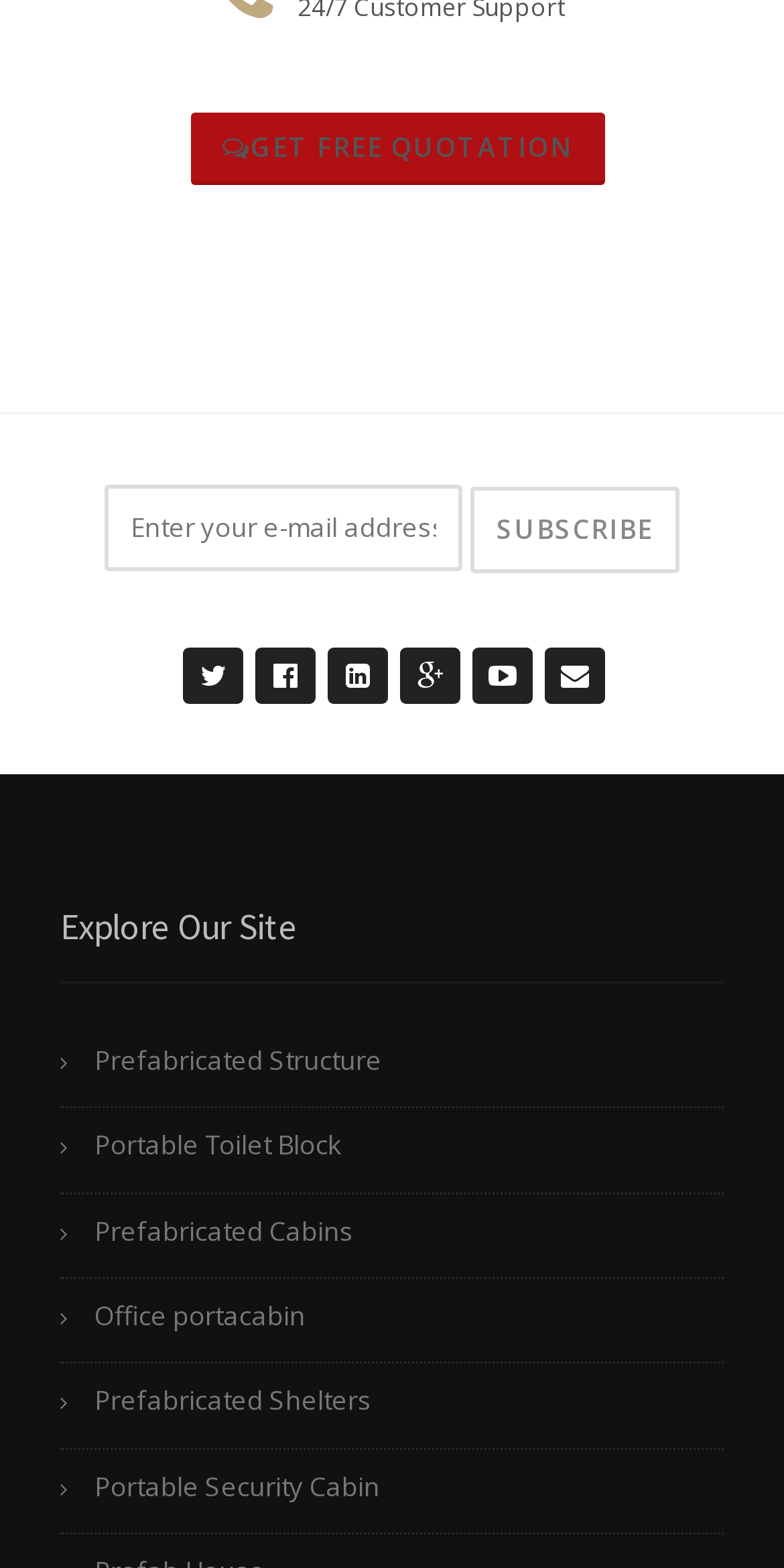Use one word or a short phrase to answer the question provided: 
What is the call-to-action on the top-right?

Get free quotation